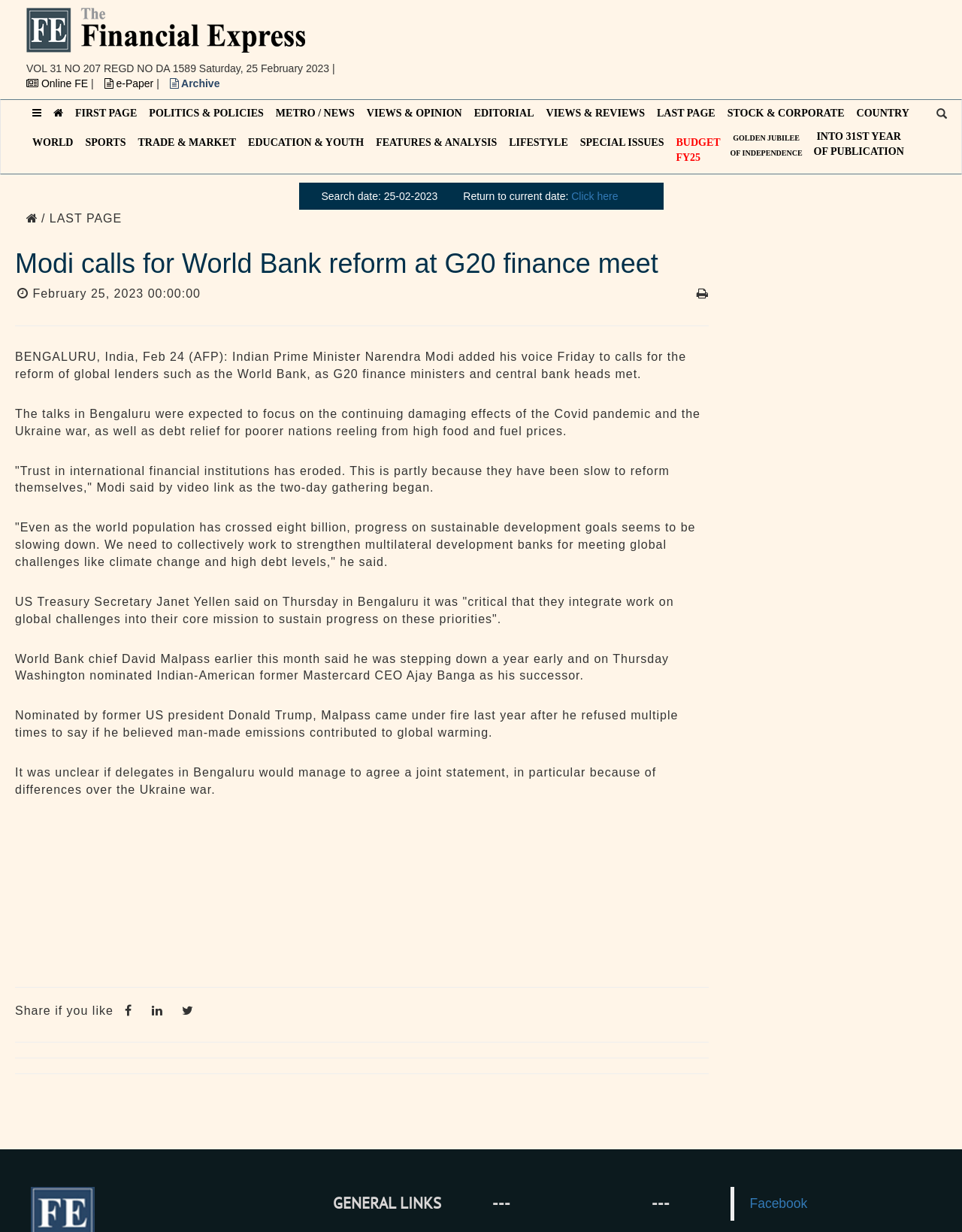Please provide a comprehensive response to the question based on the details in the image: What is the name of the Indian Prime Minister mentioned in the article?

I found the name of the Indian Prime Minister mentioned in the article by reading the static text element that says 'BENGALURU, India, Feb 24 (AFP): Indian Prime Minister Narendra Modi added his voice Friday to calls for the reform of global lenders such as the World Bank'.